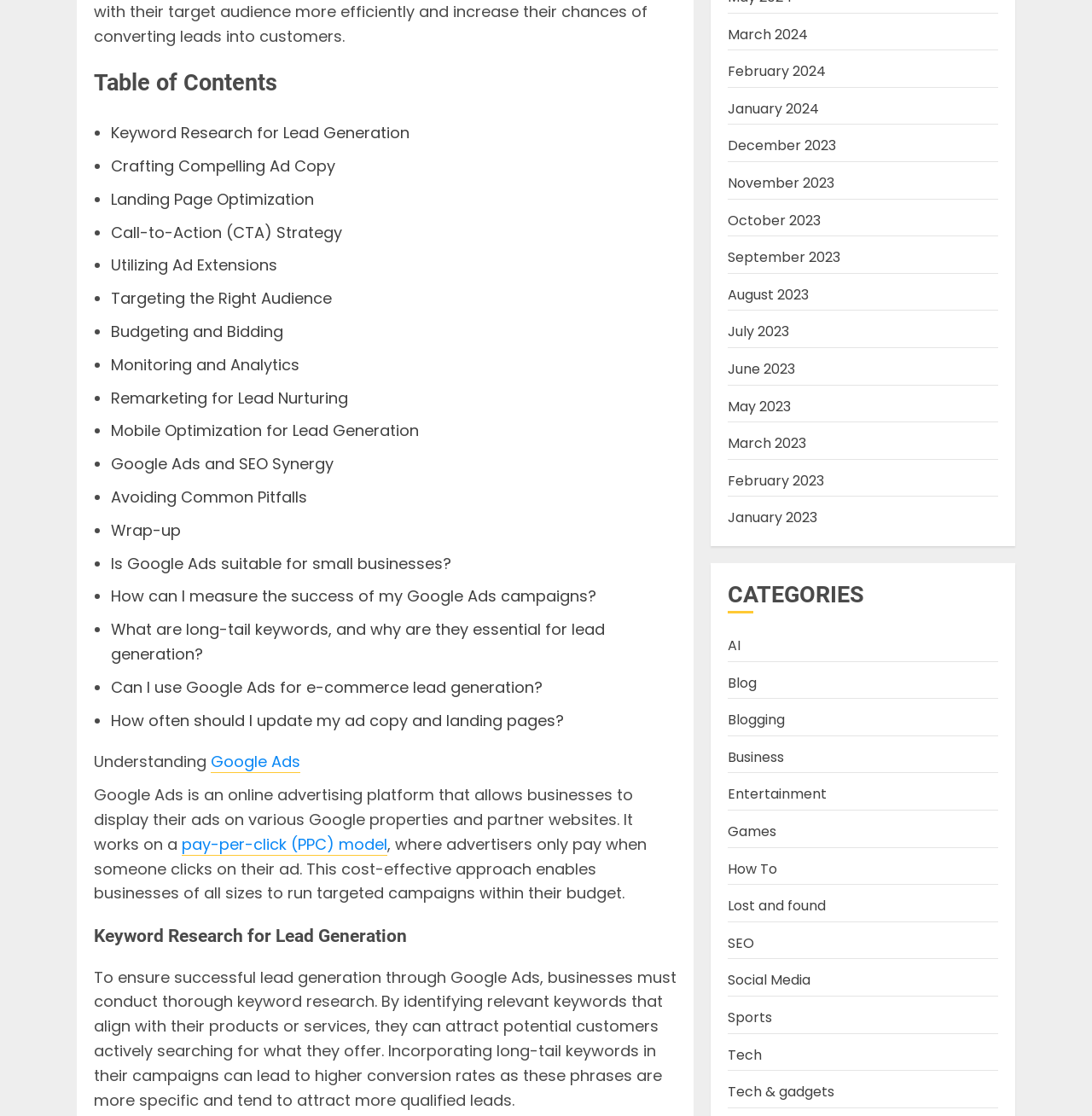Locate the bounding box coordinates of the area that needs to be clicked to fulfill the following instruction: "Click on 'Google Ads'". The coordinates should be in the format of four float numbers between 0 and 1, namely [left, top, right, bottom].

[0.193, 0.673, 0.275, 0.693]